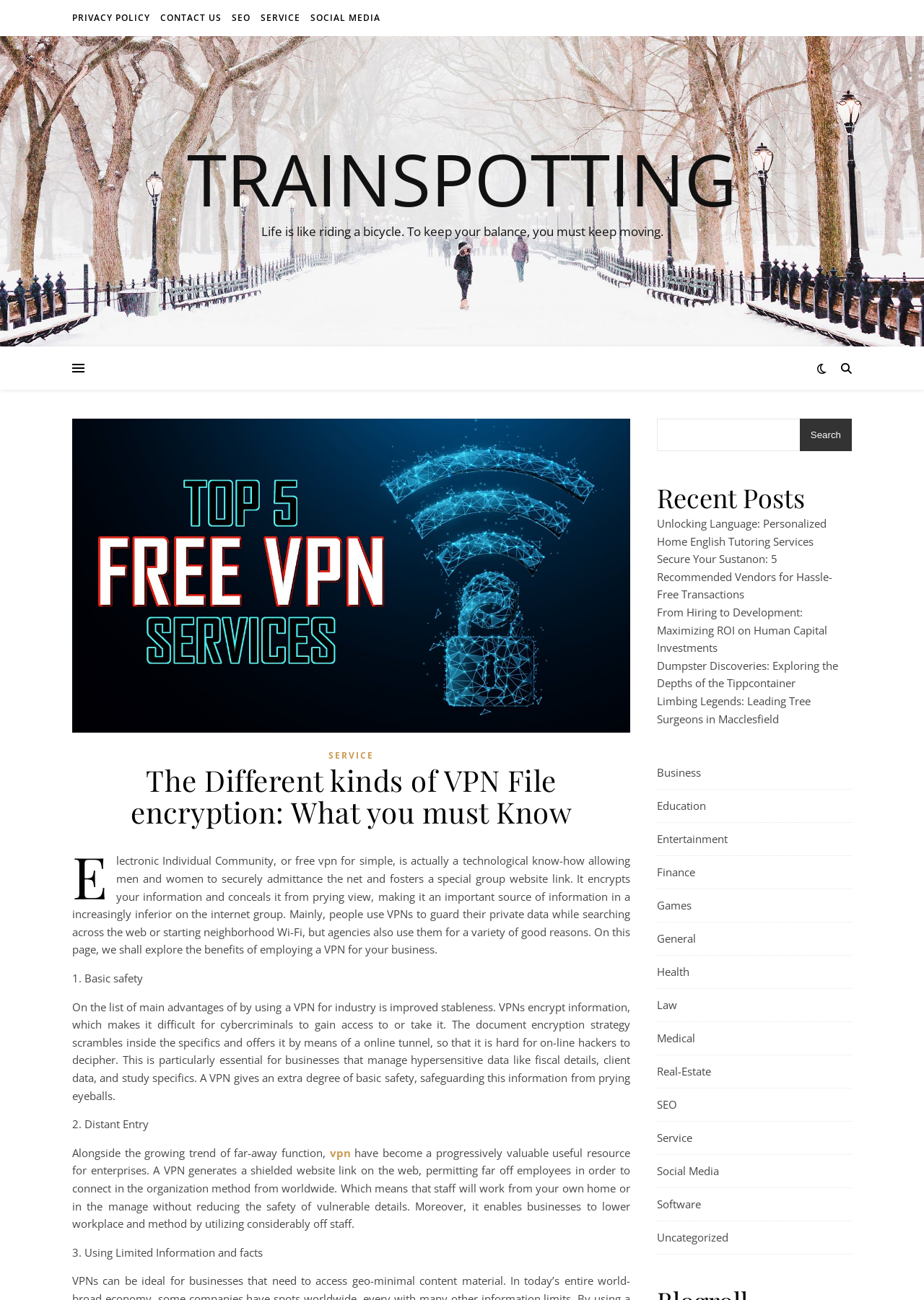Answer succinctly with a single word or phrase:
What is the category of the link 'From Hiring to Development: Maximizing ROI on Human Capital Investments'?

Business